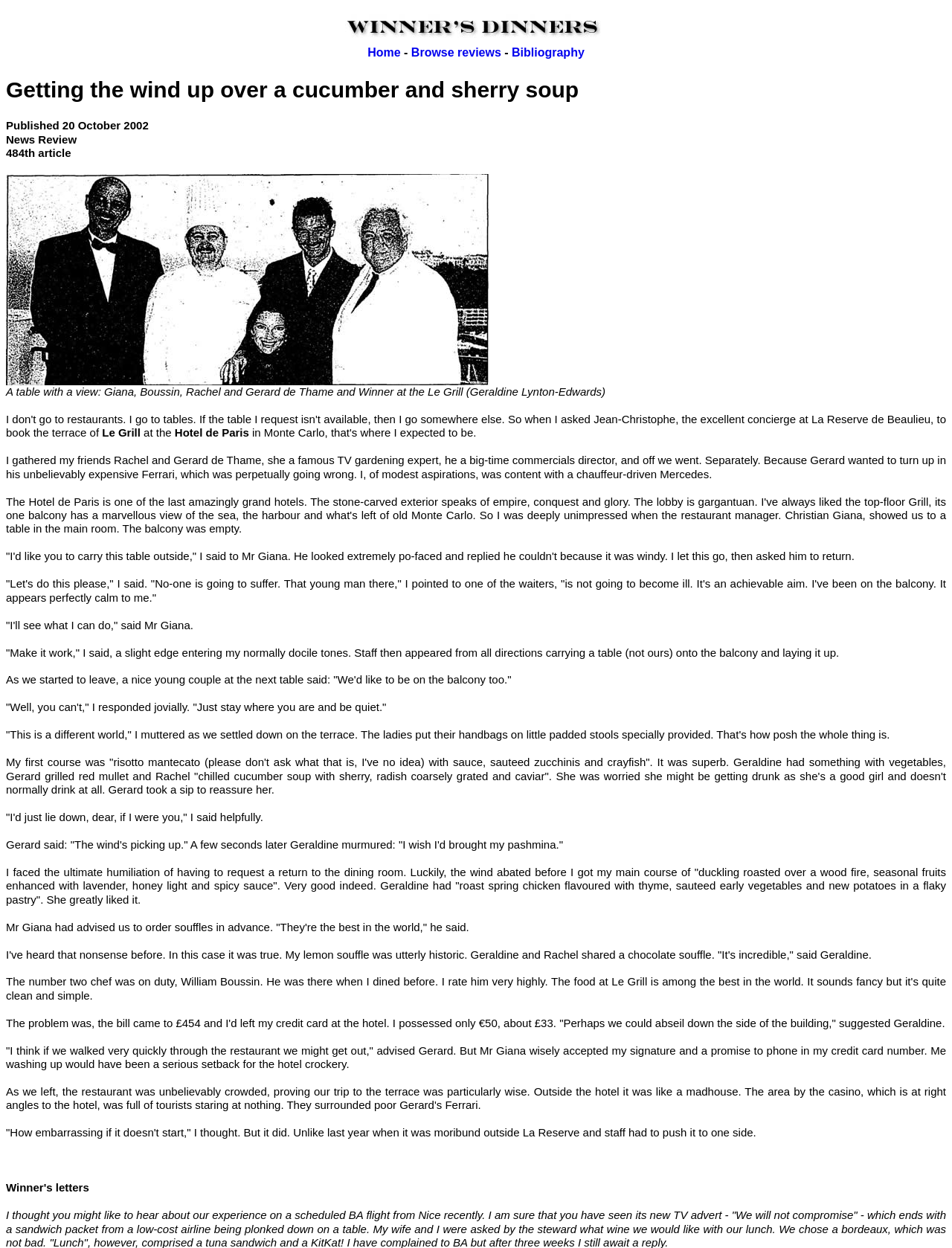Please specify the bounding box coordinates in the format (top-left x, top-left y, bottom-right x, bottom-right y), with all values as floating point numbers between 0 and 1. Identify the bounding box of the UI element described by: Home

[0.386, 0.037, 0.421, 0.047]